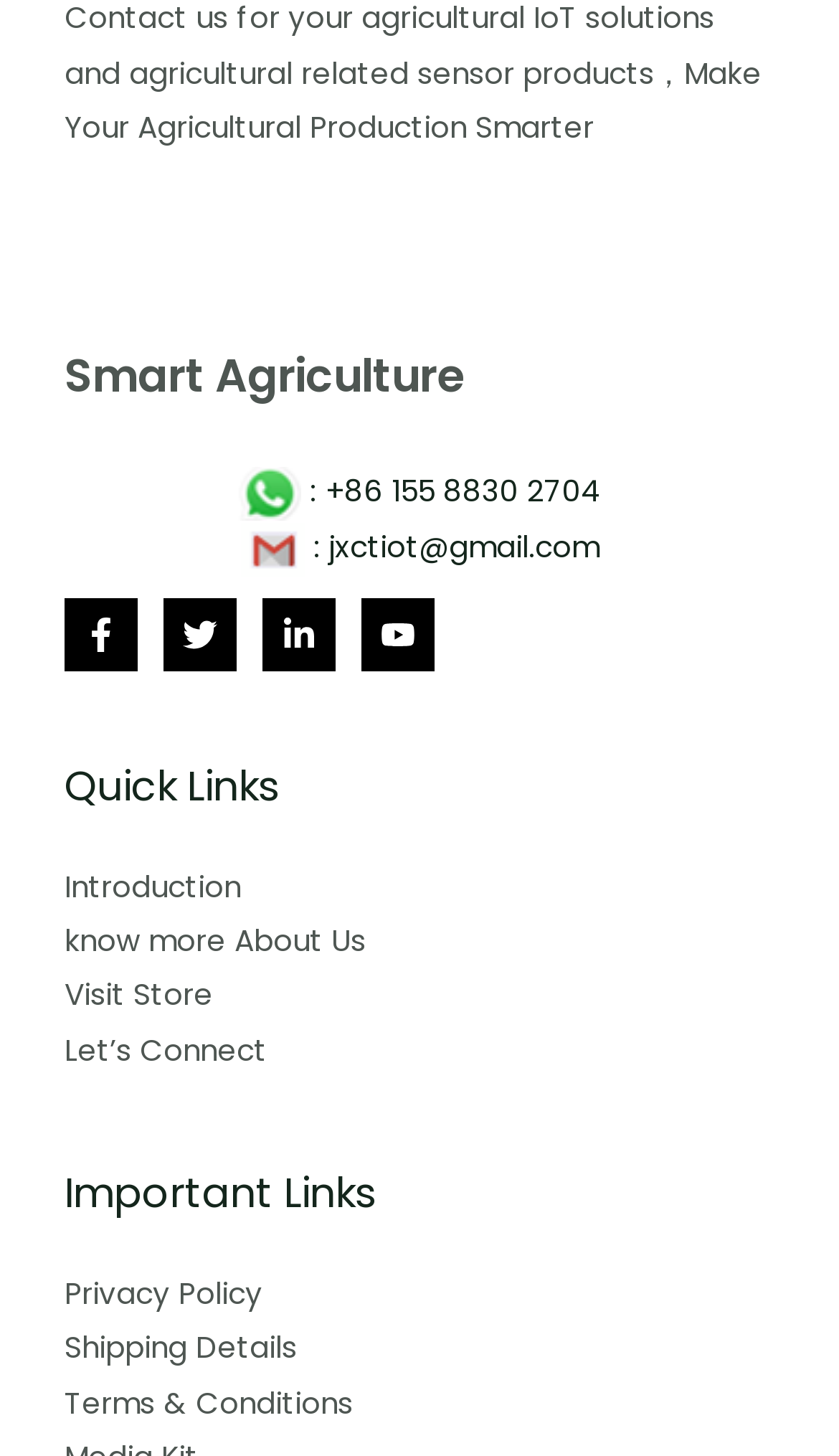Locate the coordinates of the bounding box for the clickable region that fulfills this instruction: "Visit Facebook".

[0.077, 0.41, 0.164, 0.461]